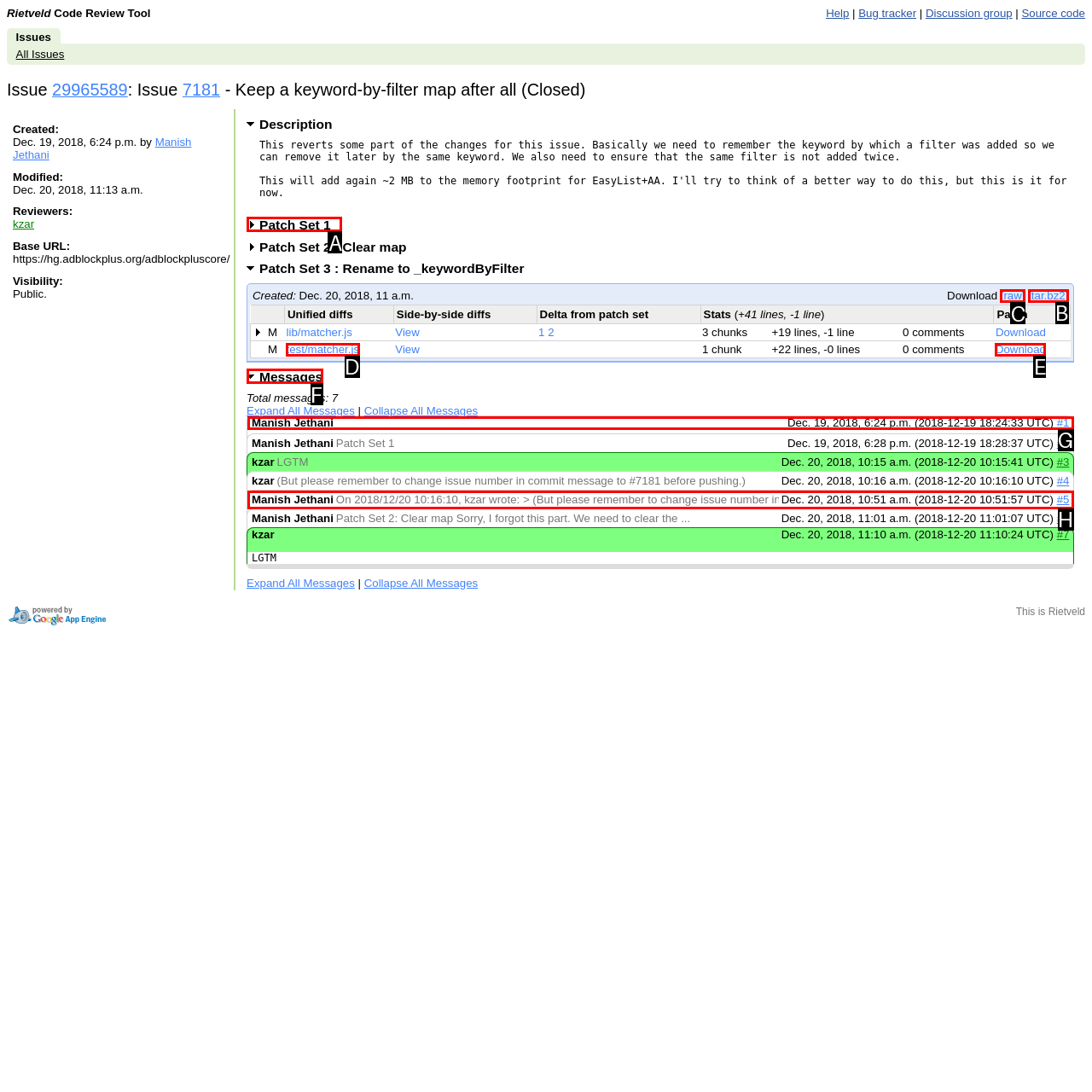Select the right option to accomplish this task: Click the 'Print' button. Reply with the letter corresponding to the correct UI element.

None